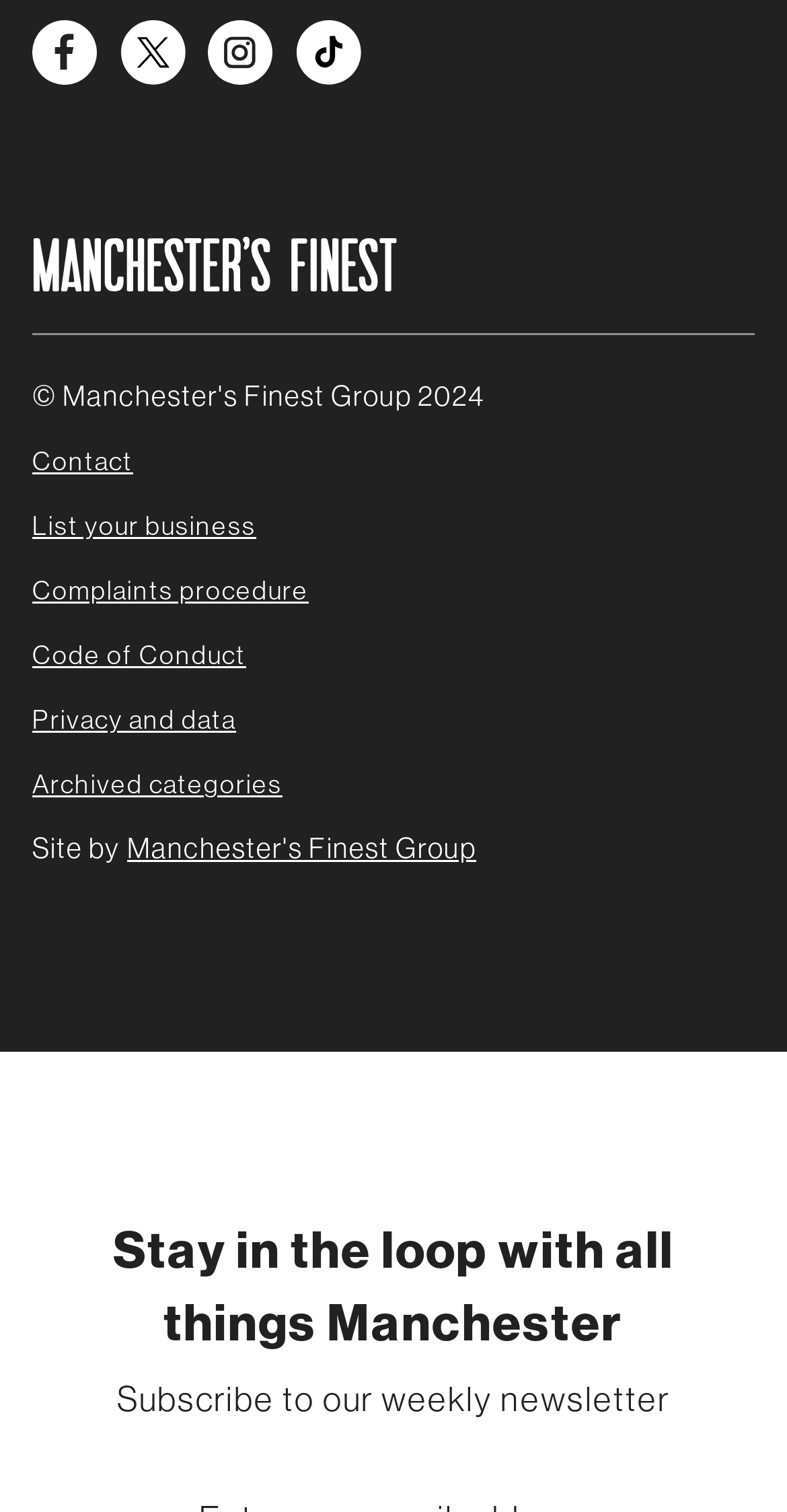Please determine the bounding box coordinates of the element to click on in order to accomplish the following task: "Subscribe to our weekly newsletter". Ensure the coordinates are four float numbers ranging from 0 to 1, i.e., [left, top, right, bottom].

[0.149, 0.911, 0.851, 0.939]